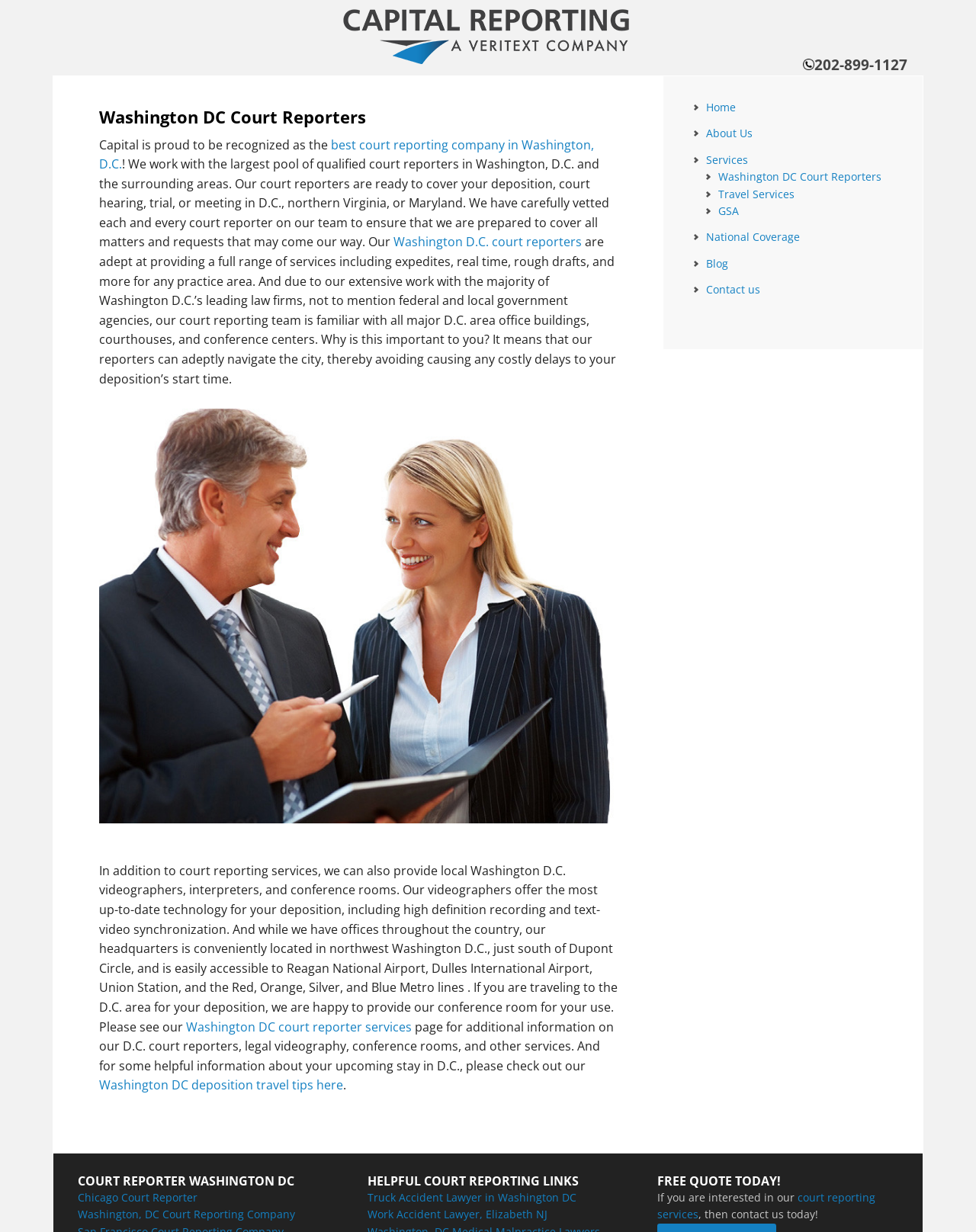Give an extensive and precise description of the webpage.

This webpage is about Capital Reporting Company, a top court reporting firm in Washington DC. At the top of the page, there is a phone number, 202-899-1127, displayed next to a small phone icon. Below this, there is a main section with a heading "Washington DC Court Reporters" and a brief description of the company's services. The company is proud to be recognized as the best court reporting company in Washington, D.C. and provides a full range of services including expedites, real-time, rough drafts, and more.

To the right of the main section, there is a sidebar with links to other pages on the website, including "Home", "About Us", "Services", and "Contact us". There are also links to specific services, such as "Washington DC Court Reporters" and "Travel Services".

Below the main section, there is a large block of text that describes the company's court reporters and their services in more detail. The text explains that the company has a large pool of qualified court reporters in Washington, D.C. and the surrounding areas, and that they are prepared to cover all matters and requests. The company also provides local videographers, interpreters, and conference rooms.

There are several images on the page, including a photo of a court reporter and a logo for the company. At the bottom of the page, there are three headings: "COURT REPORTER WASHINGTON DC", "HELPFUL COURT REPORTING LINKS", and "FREE QUOTE TODAY!". Under these headings, there are links to other related websites and a call to action to contact the company for a free quote.